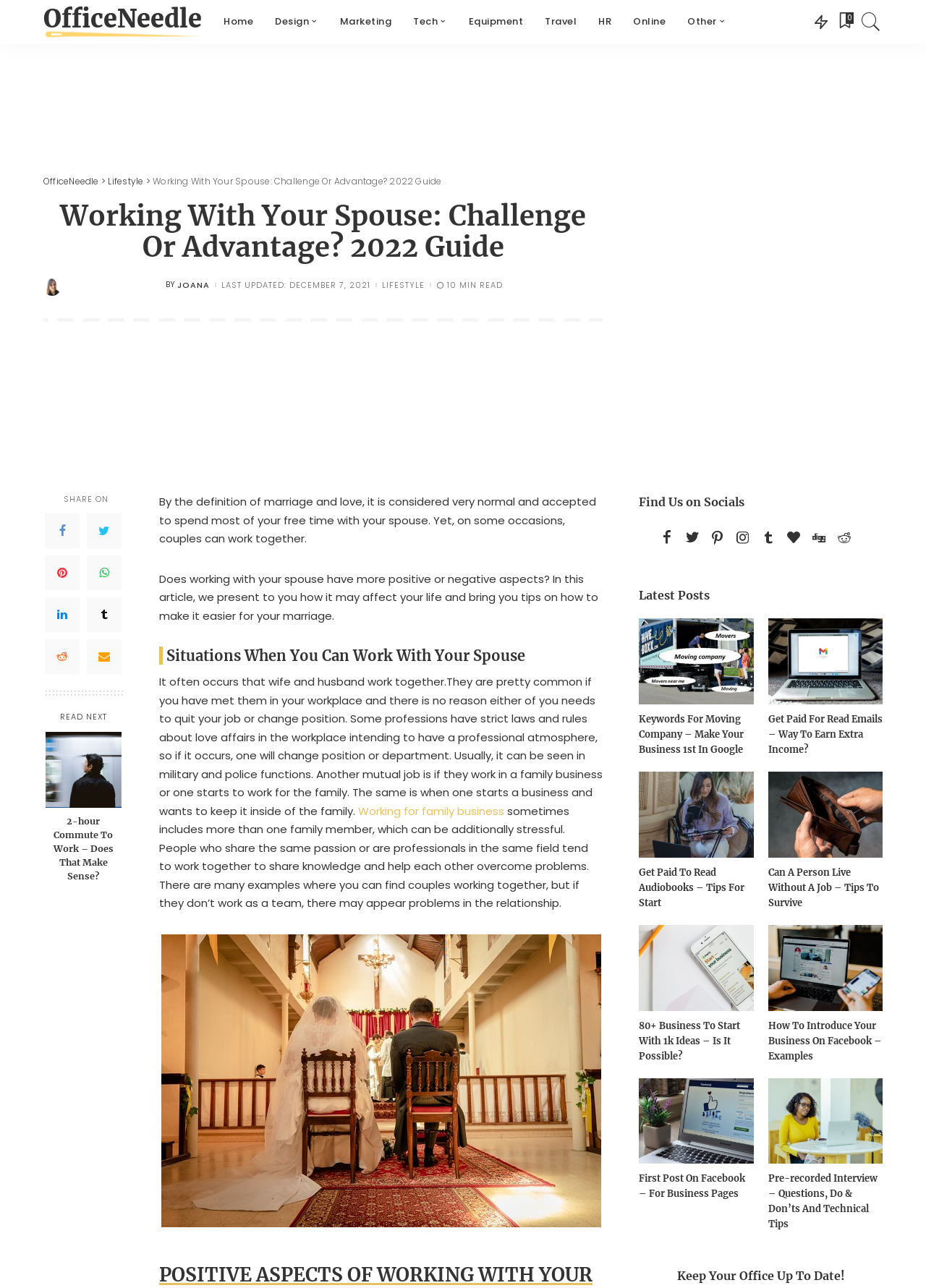What is the last updated date of this article?
Using the image, answer in one word or phrase.

DECEMBER 7, 2021